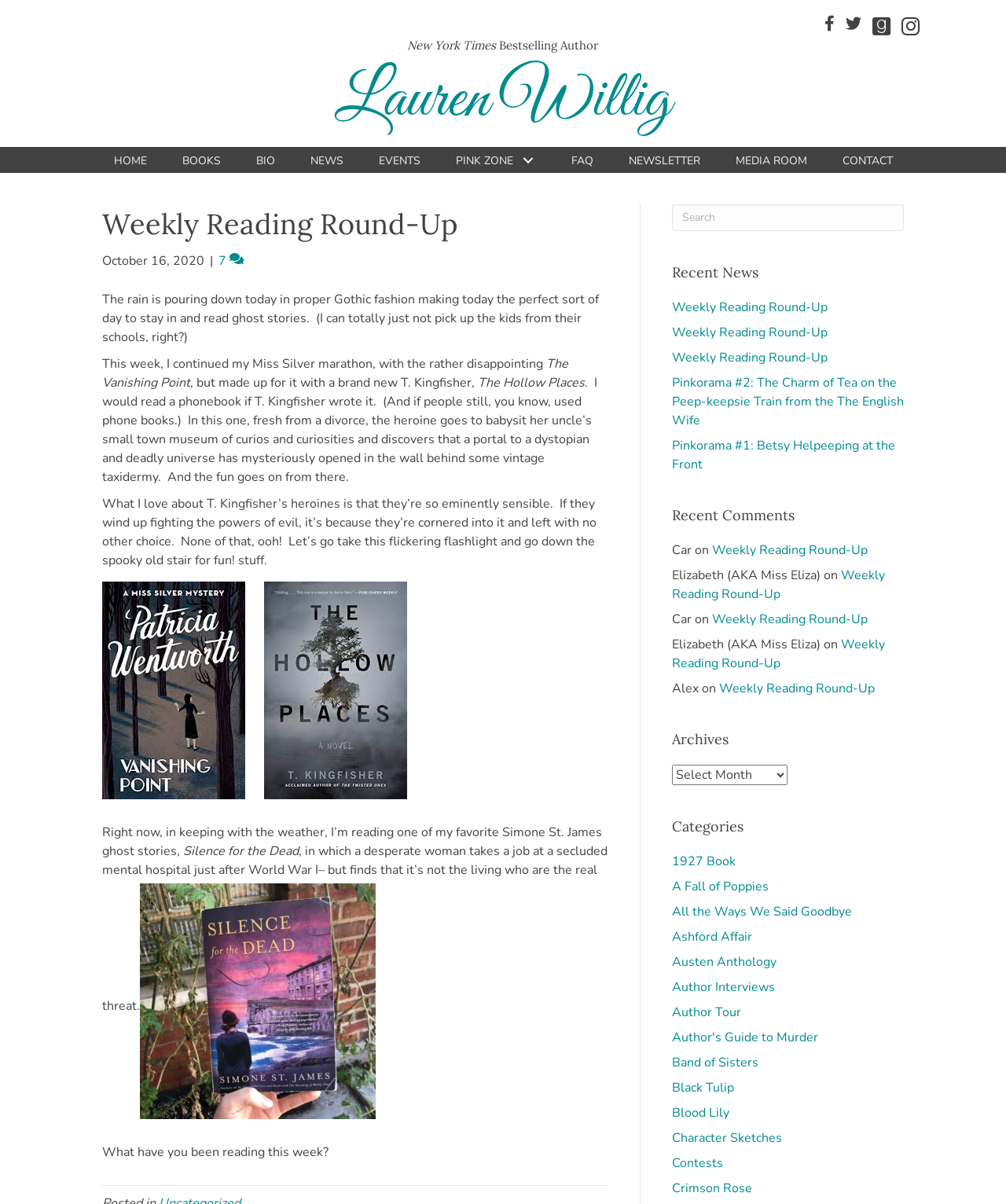What is the title of the current reading round-up?
From the screenshot, supply a one-word or short-phrase answer.

Weekly Reading Round-Up